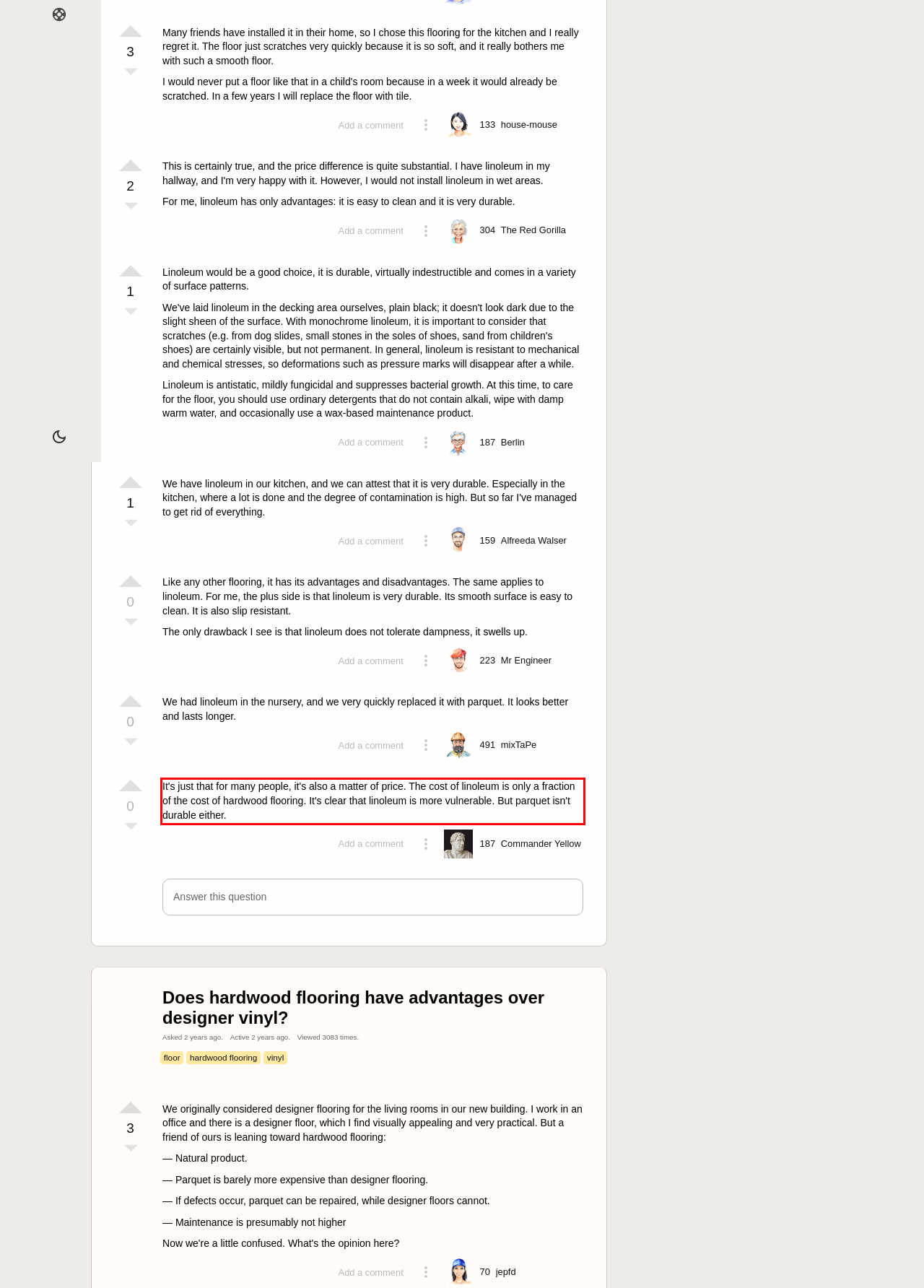By examining the provided screenshot of a webpage, recognize the text within the red bounding box and generate its text content.

It's just that for many people, it's also a matter of price. The cost of linoleum is only a fraction of the cost of hardwood flooring. It's clear that linoleum is more vulnerable. But parquet isn't durable either.